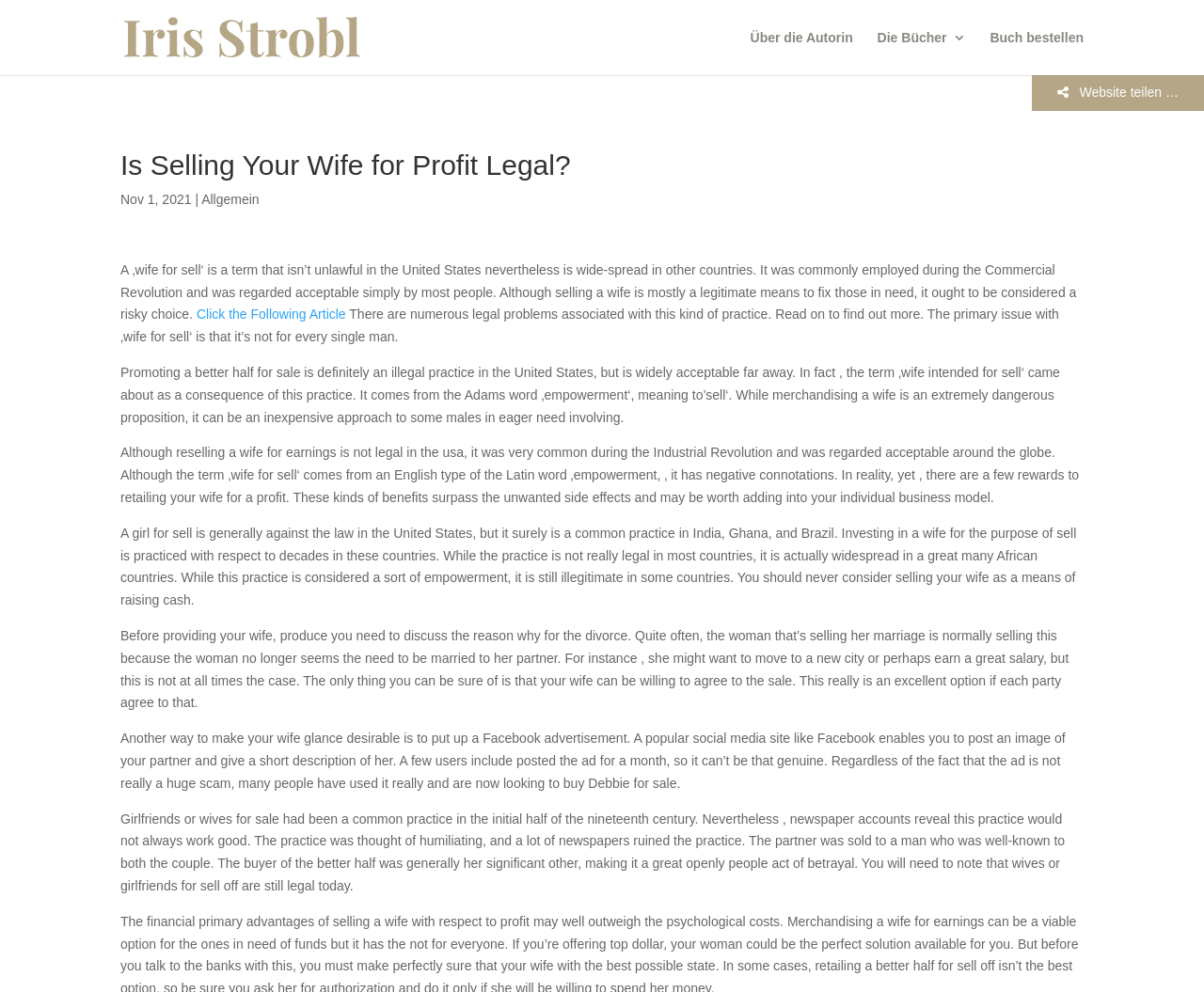What is the main issue with 'wife for sell'?
Craft a detailed and extensive response to the question.

According to the webpage, one of the main issues with 'wife for sell' is that it is associated with legal problems, as mentioned in the StaticText element 'There are numerous legal problems associated with this kind of practice'.